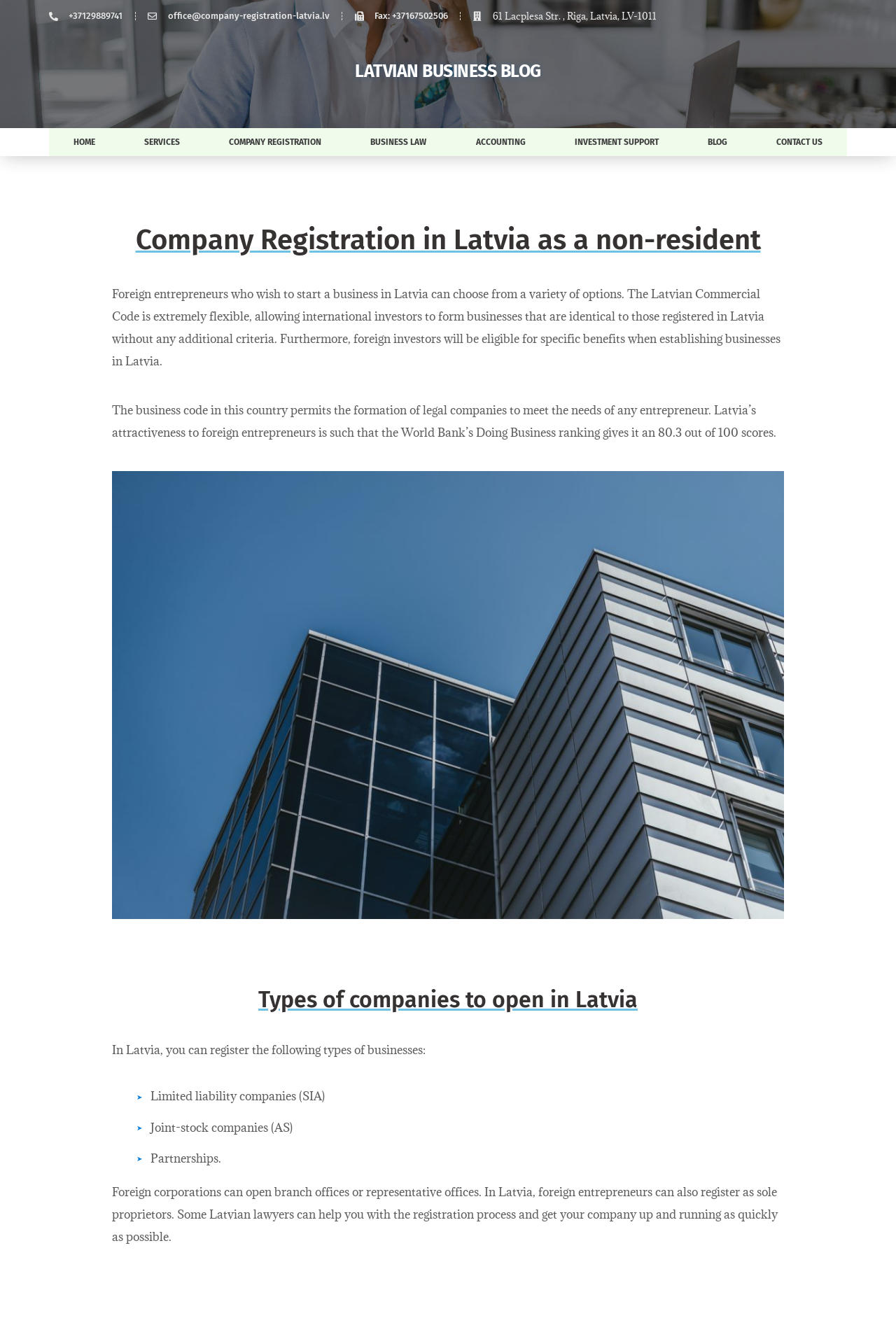Find the bounding box coordinates of the element to click in order to complete this instruction: "Read about company registration". The bounding box coordinates must be four float numbers between 0 and 1, denoted as [left, top, right, bottom].

[0.228, 0.097, 0.386, 0.118]